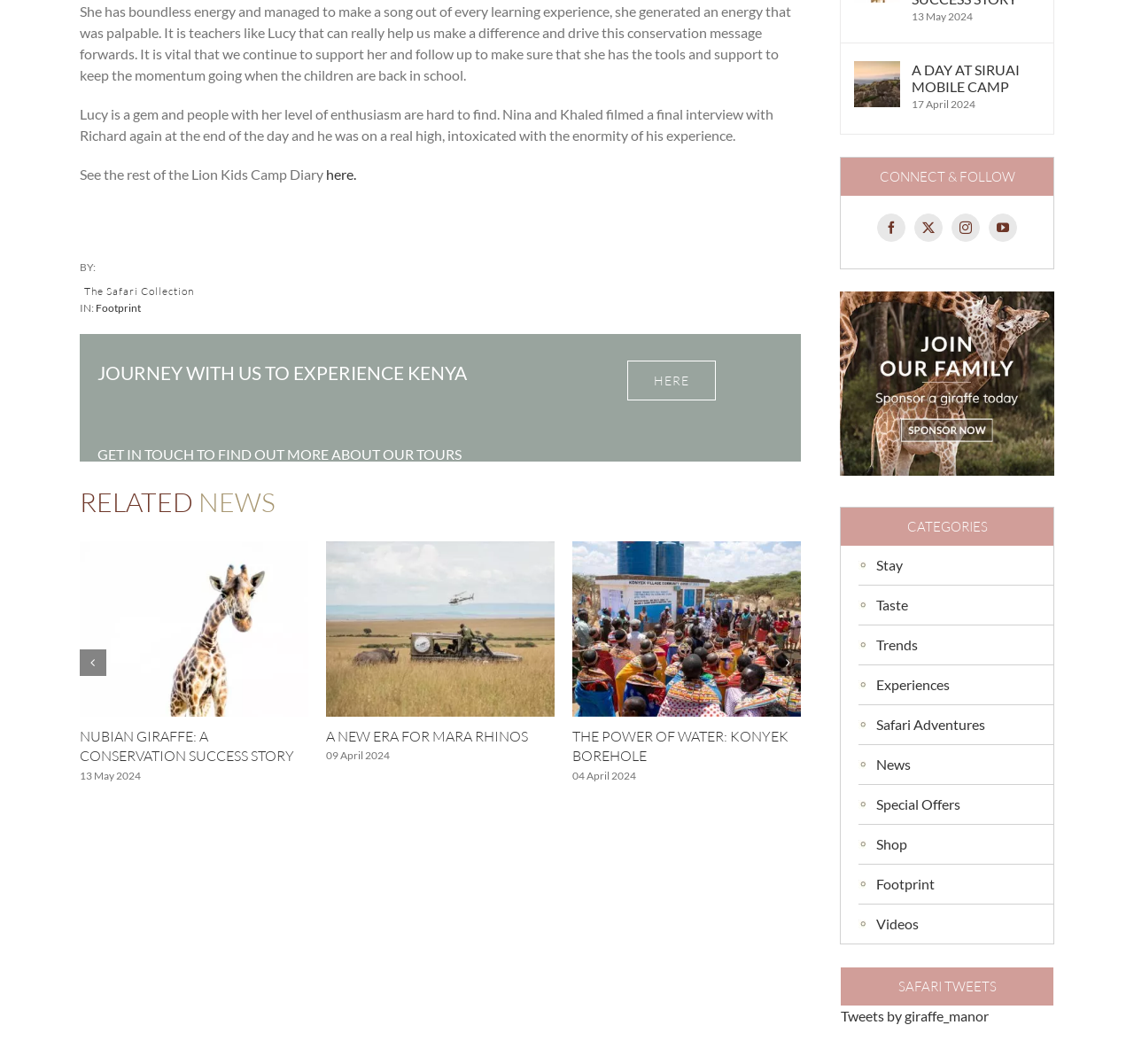Identify the bounding box coordinates of the clickable region required to complete the instruction: "Follow on Facebook". The coordinates should be given as four float numbers within the range of 0 and 1, i.e., [left, top, right, bottom].

[0.773, 0.201, 0.798, 0.227]